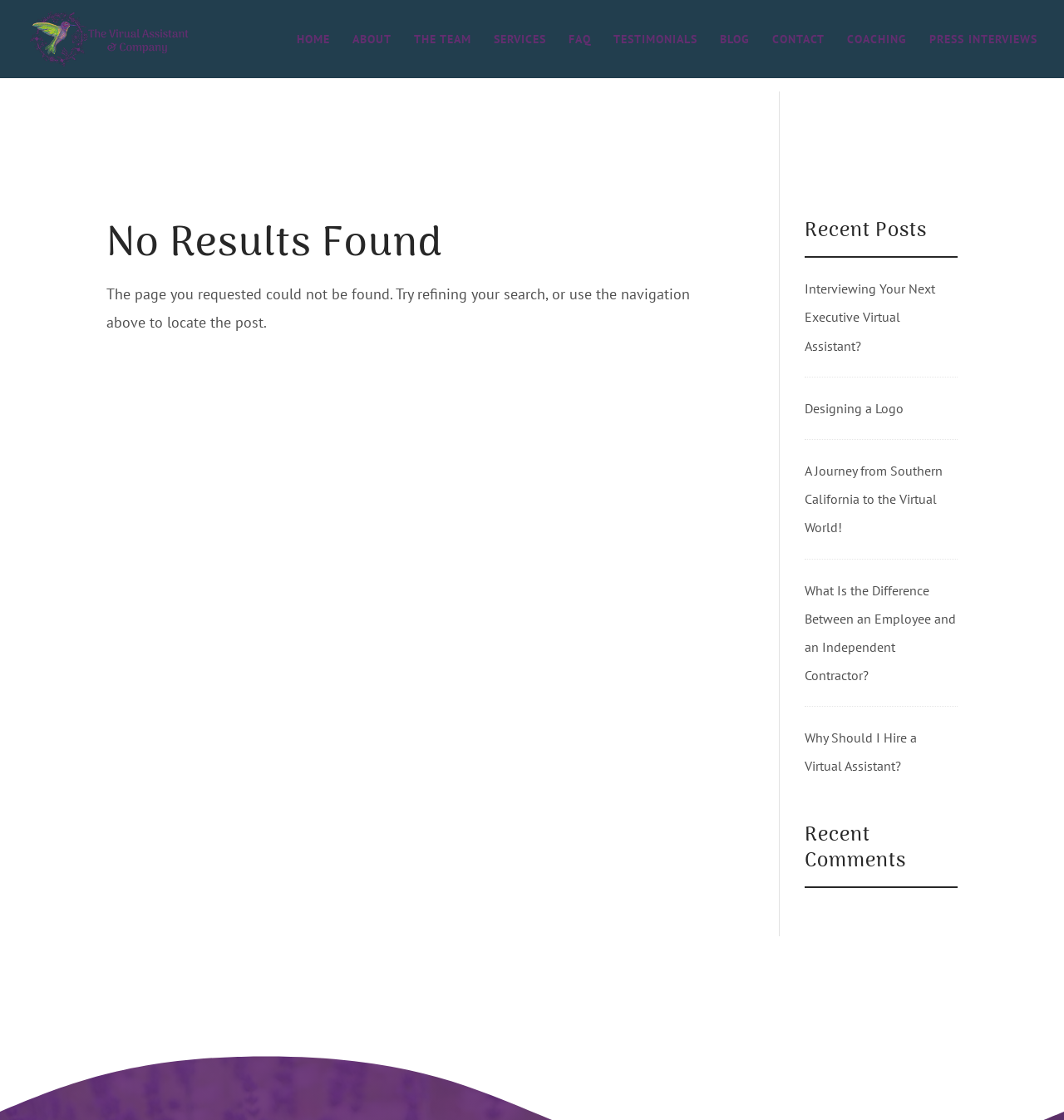Could you locate the bounding box coordinates for the section that should be clicked to accomplish this task: "contact the company".

[0.726, 0.03, 0.775, 0.07]